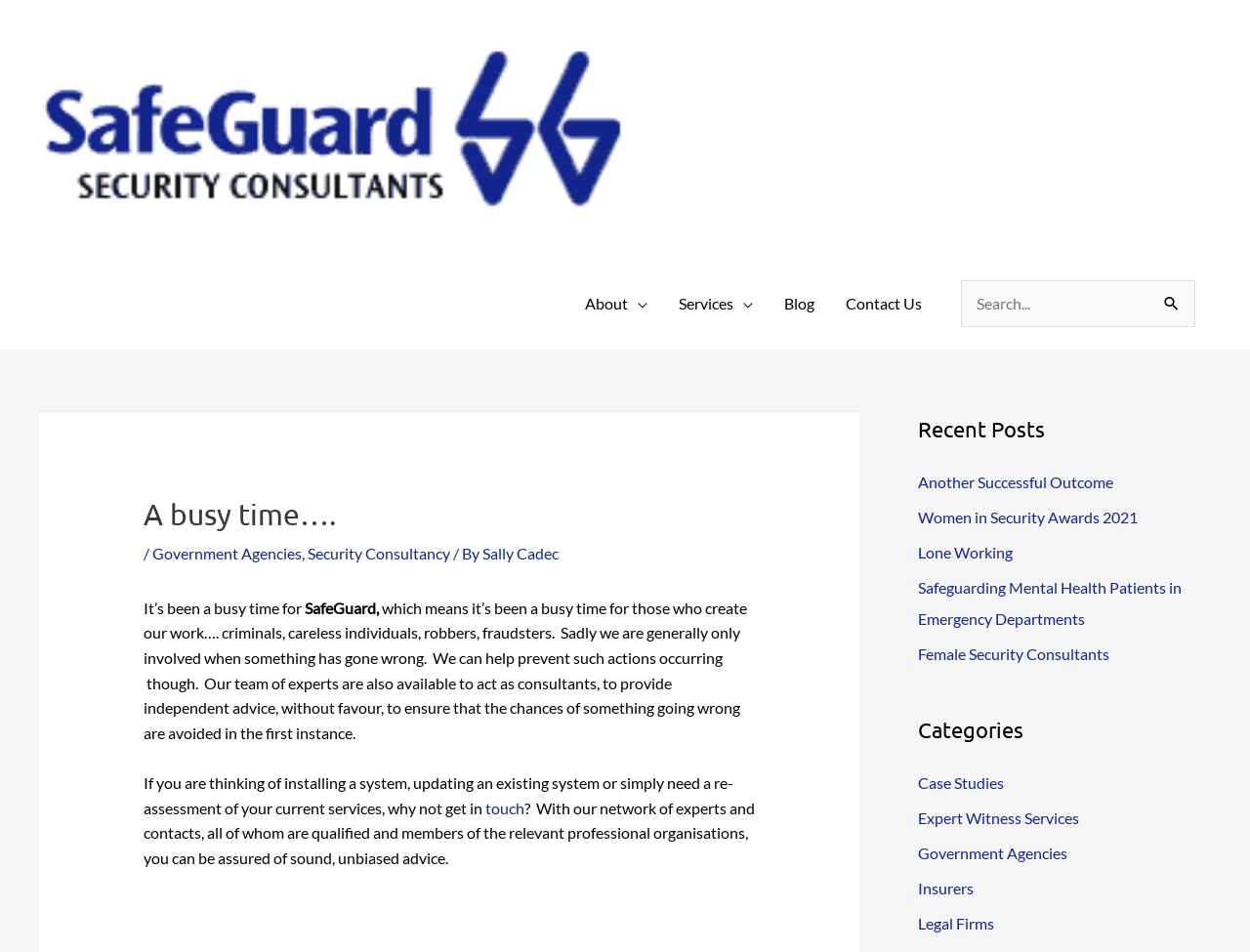Could you please study the image and provide a detailed answer to the question:
What is the name of the company?

I found the company name by looking at the top-left corner of the webpage, where there is a logo and a link with the text 'Safeguard Security Consultants Limited'.